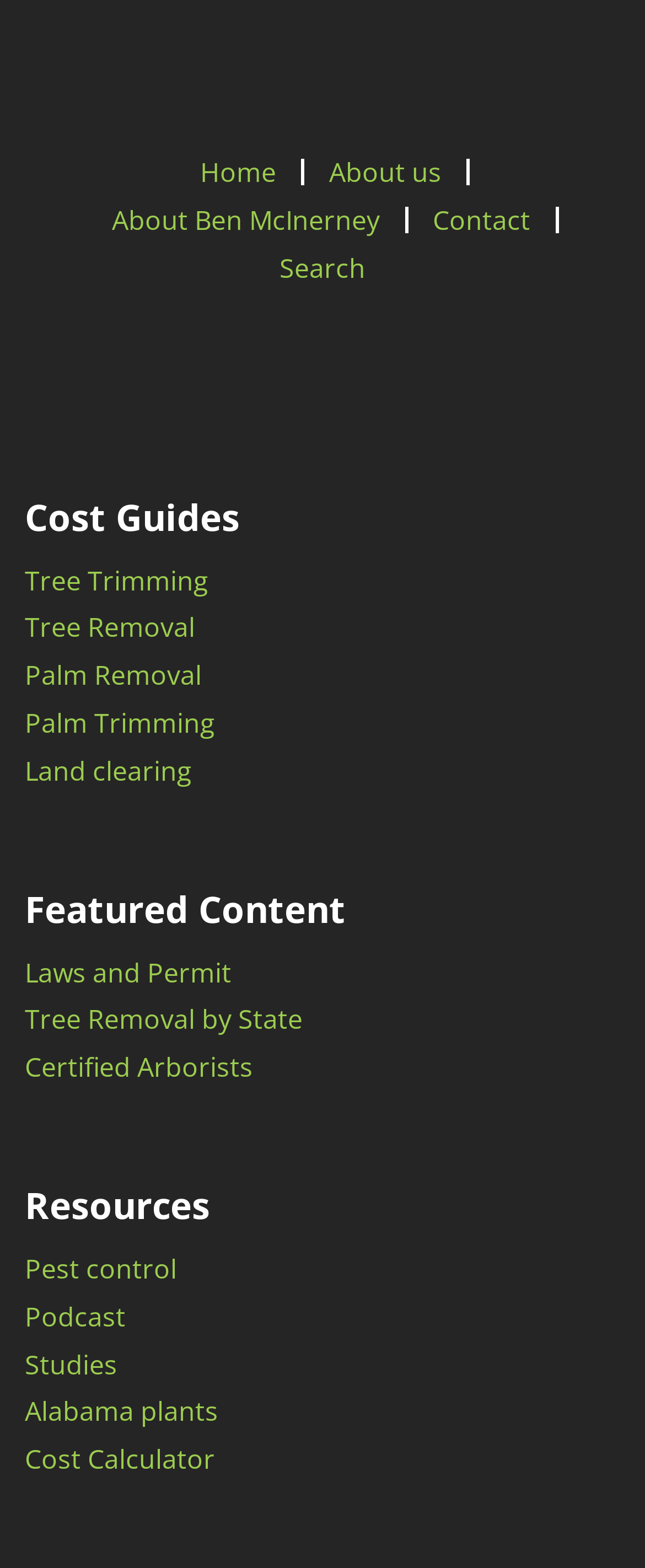Refer to the image and provide a thorough answer to this question:
How many cost guides are available?

I counted the number of links under the 'Cost Guides' heading, which are 'Tree Trimming', 'Tree Removal', 'Palm Removal', 'Palm Trimming', and 'Land clearing', so there are 5 cost guides available.